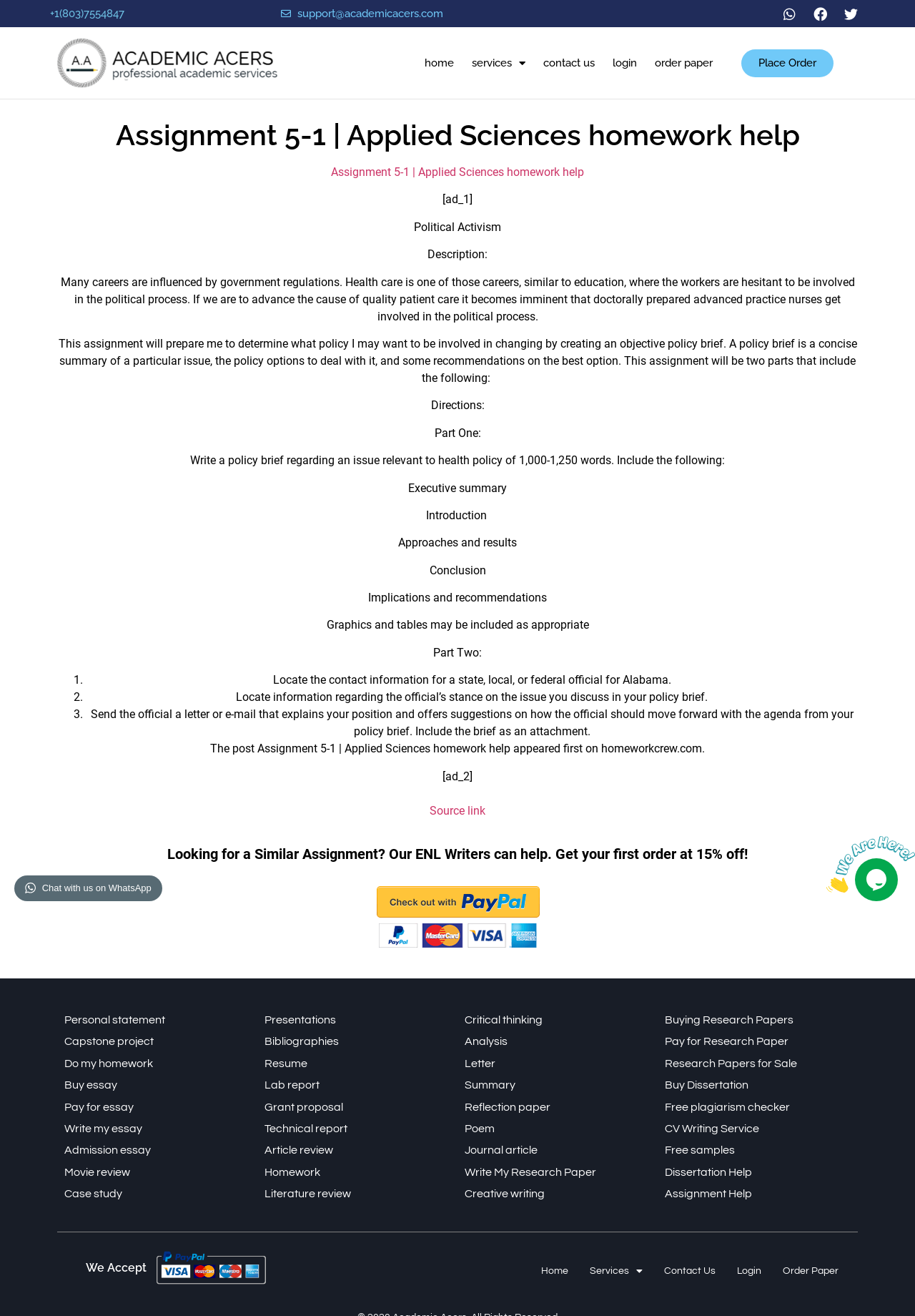What is the topic of the assignment described on the webpage?
Answer the question with a single word or phrase, referring to the image.

Political Activism